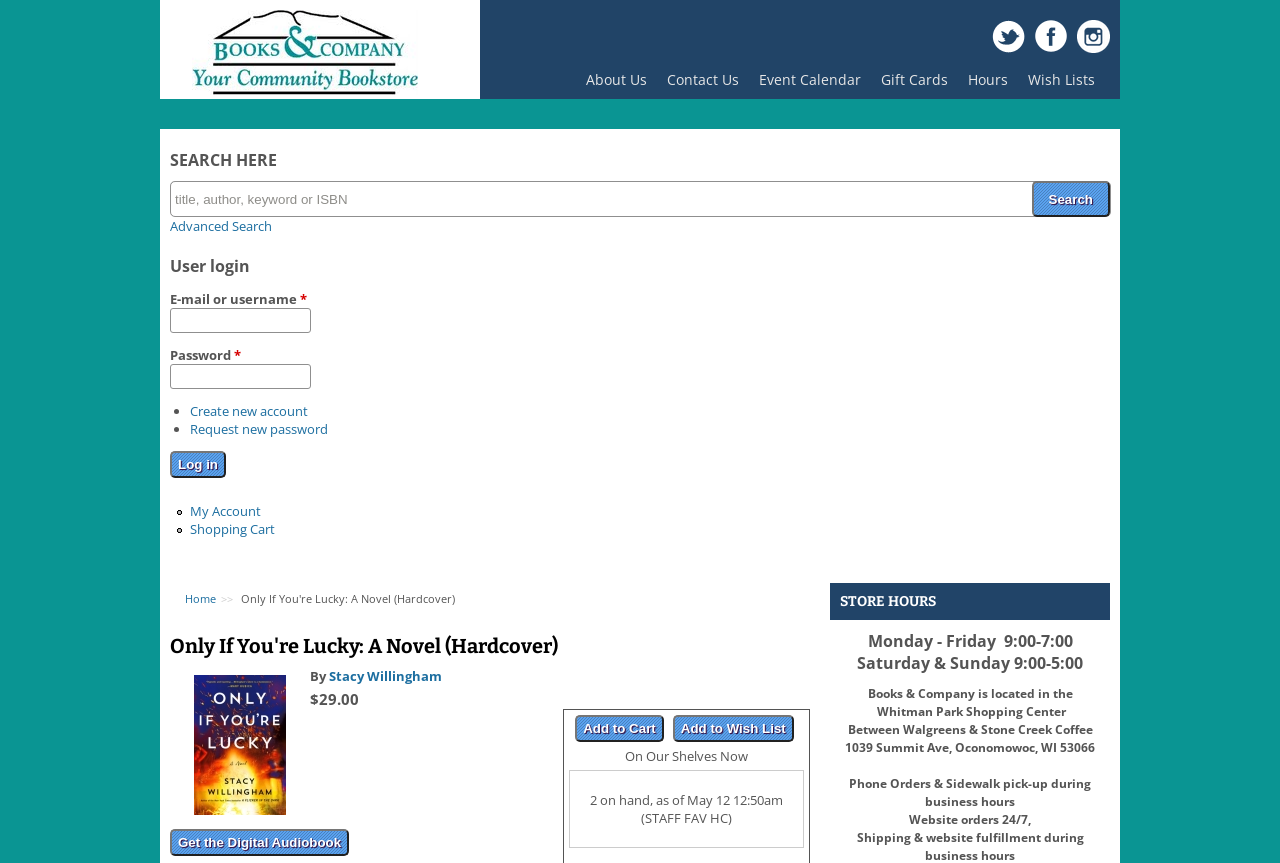Can you show the bounding box coordinates of the region to click on to complete the task described in the instruction: "Log in to your account"?

[0.133, 0.522, 0.177, 0.553]